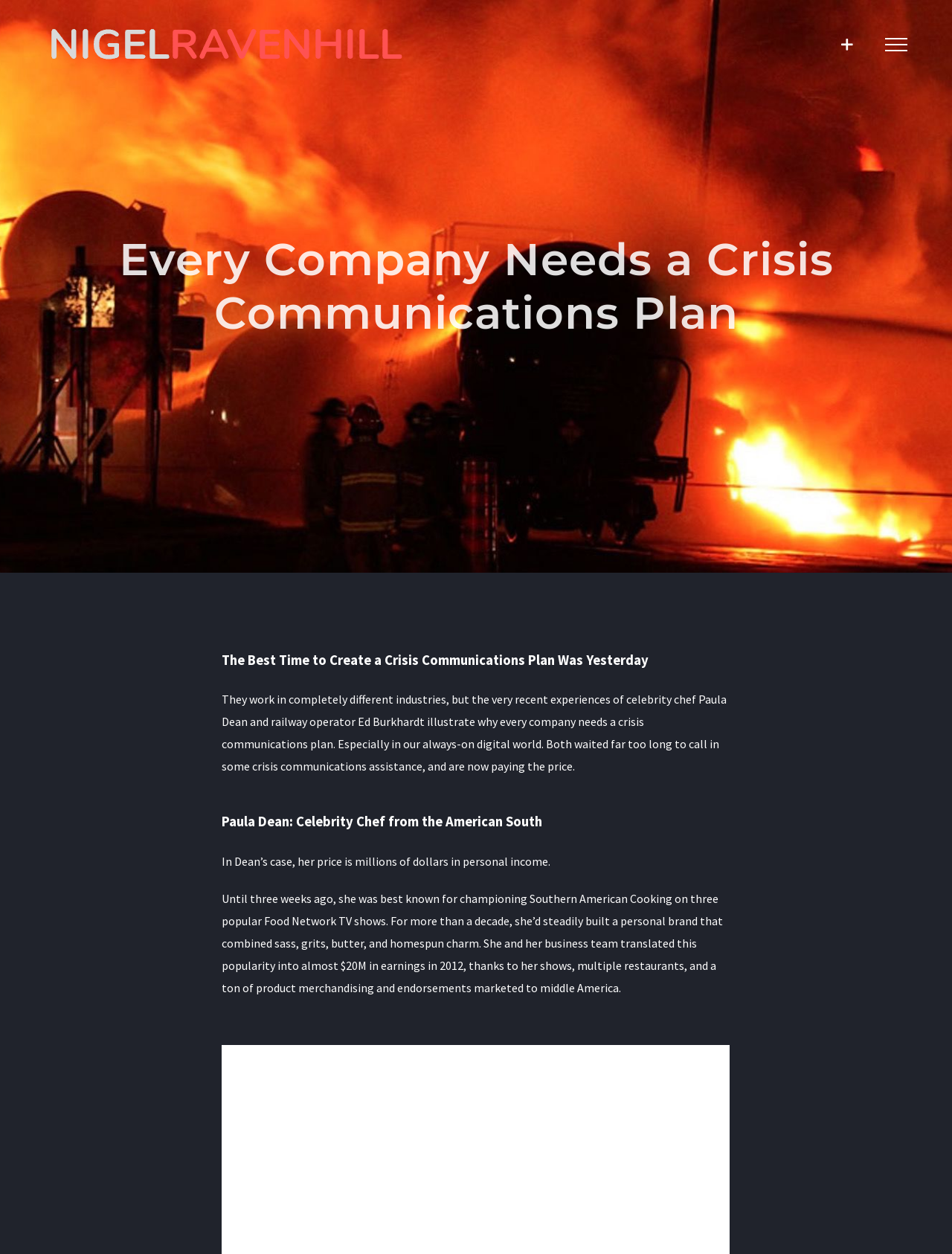Provide a one-word or short-phrase response to the question:
What is Paula Dean's profession?

Celebrity Chef